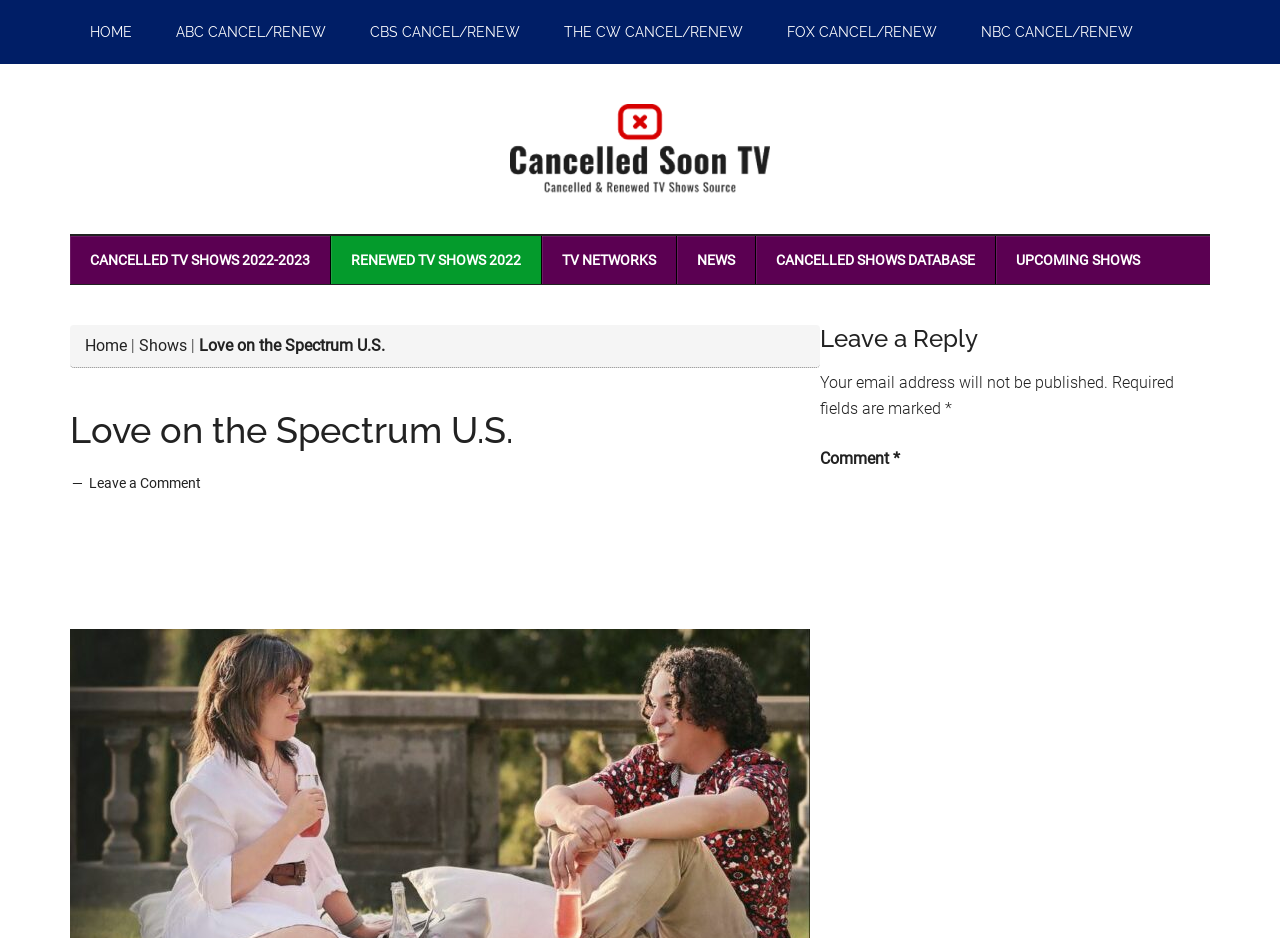By analyzing the image, answer the following question with a detailed response: What type of content is available on the 'Cancelled TV Shows & Renewed Series' link?

I deduced the type of content available on the link by analyzing its text and its position within the navigation menu, which suggests that it is related to TV shows and their status.